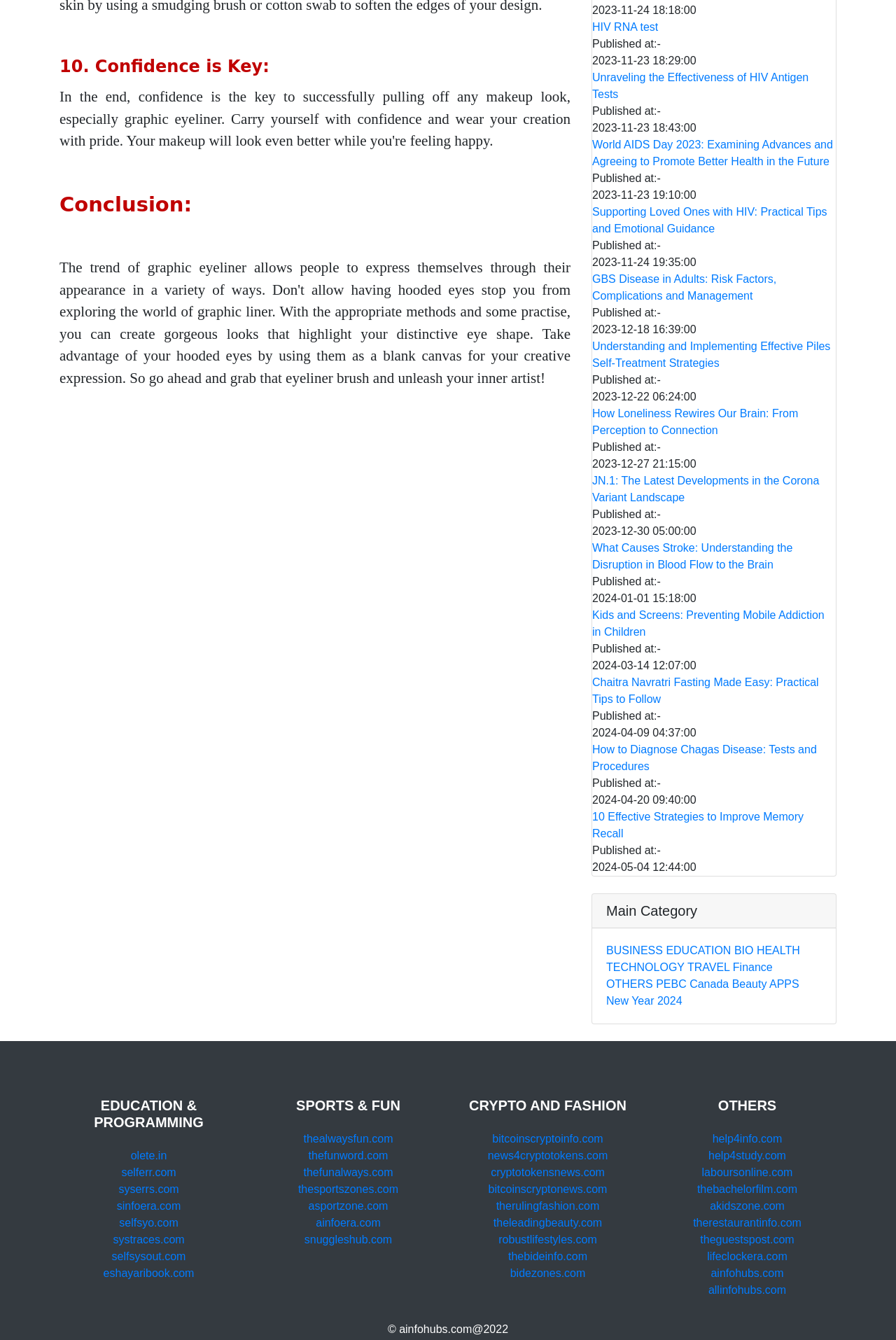Use one word or a short phrase to answer the question provided: 
What is the category of the link 'HIV RNA test'?

HEALTH